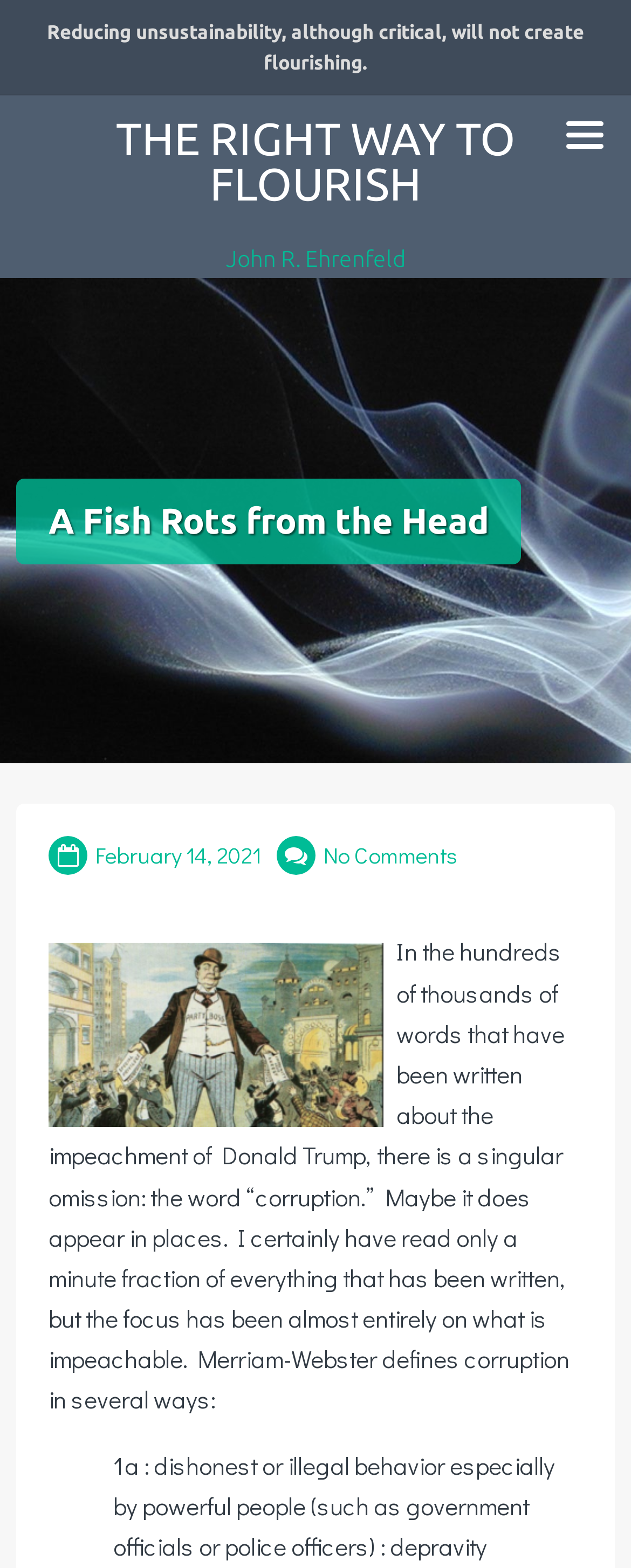What is the date of the article?
Please craft a detailed and exhaustive response to the question.

I found the date of the article by looking at the link element with the bounding box coordinates [0.151, 0.536, 0.413, 0.555], which contains the text 'February 14, 2021'.